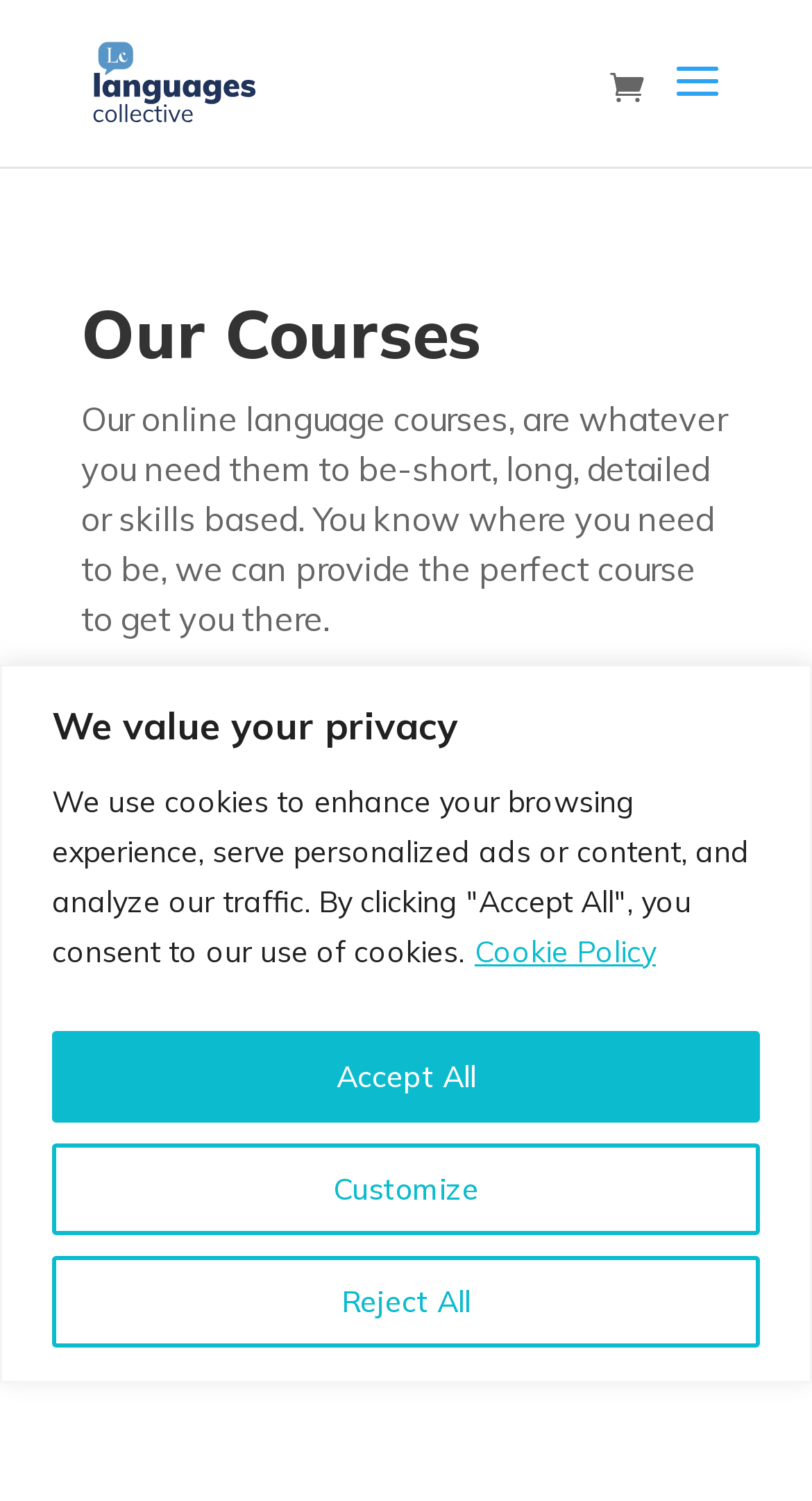What type of courses are offered?
Answer the question with a single word or phrase, referring to the image.

1:1 and group courses